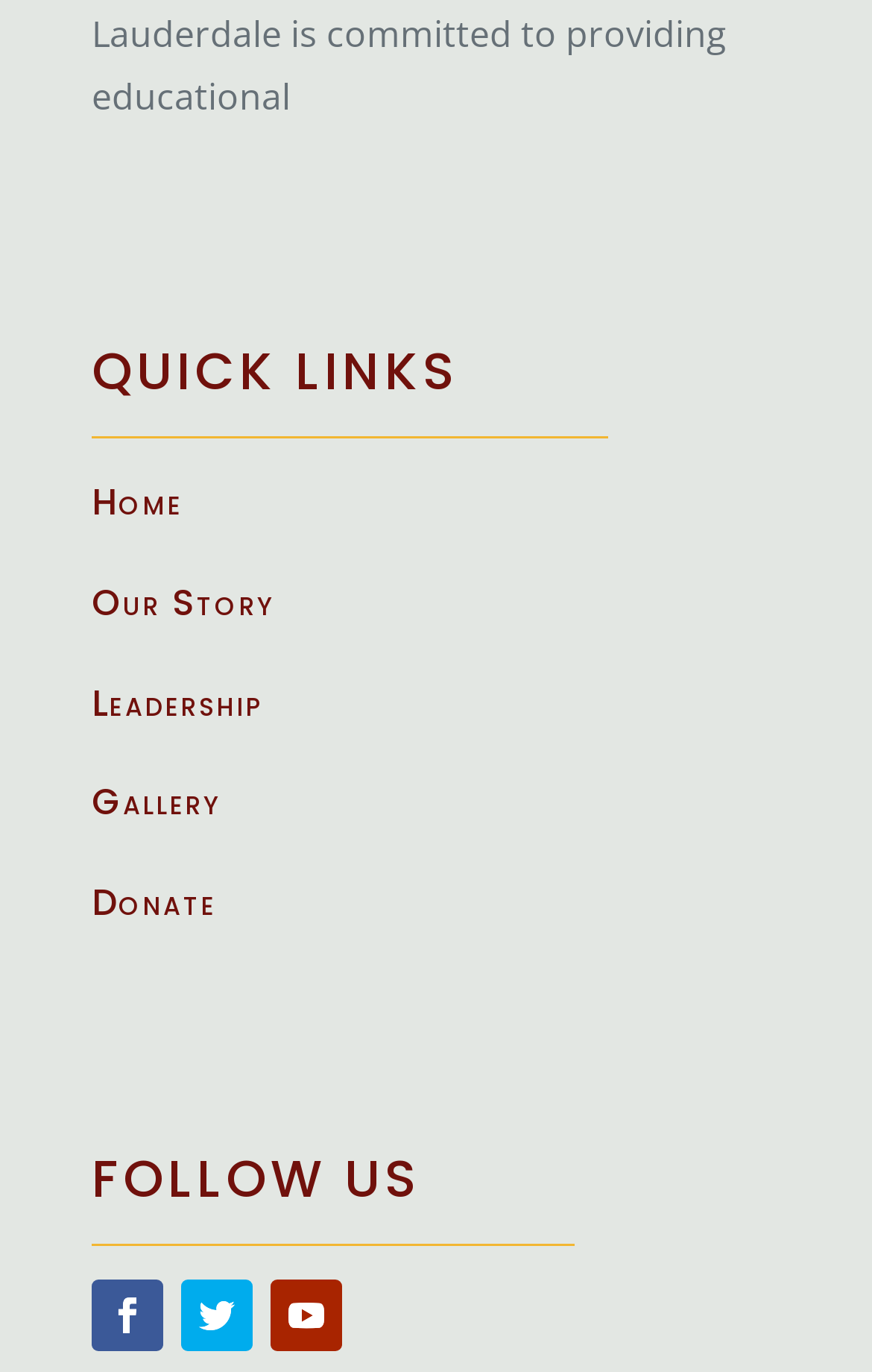Determine the bounding box coordinates of the element that should be clicked to execute the following command: "view our story".

[0.105, 0.42, 0.315, 0.458]